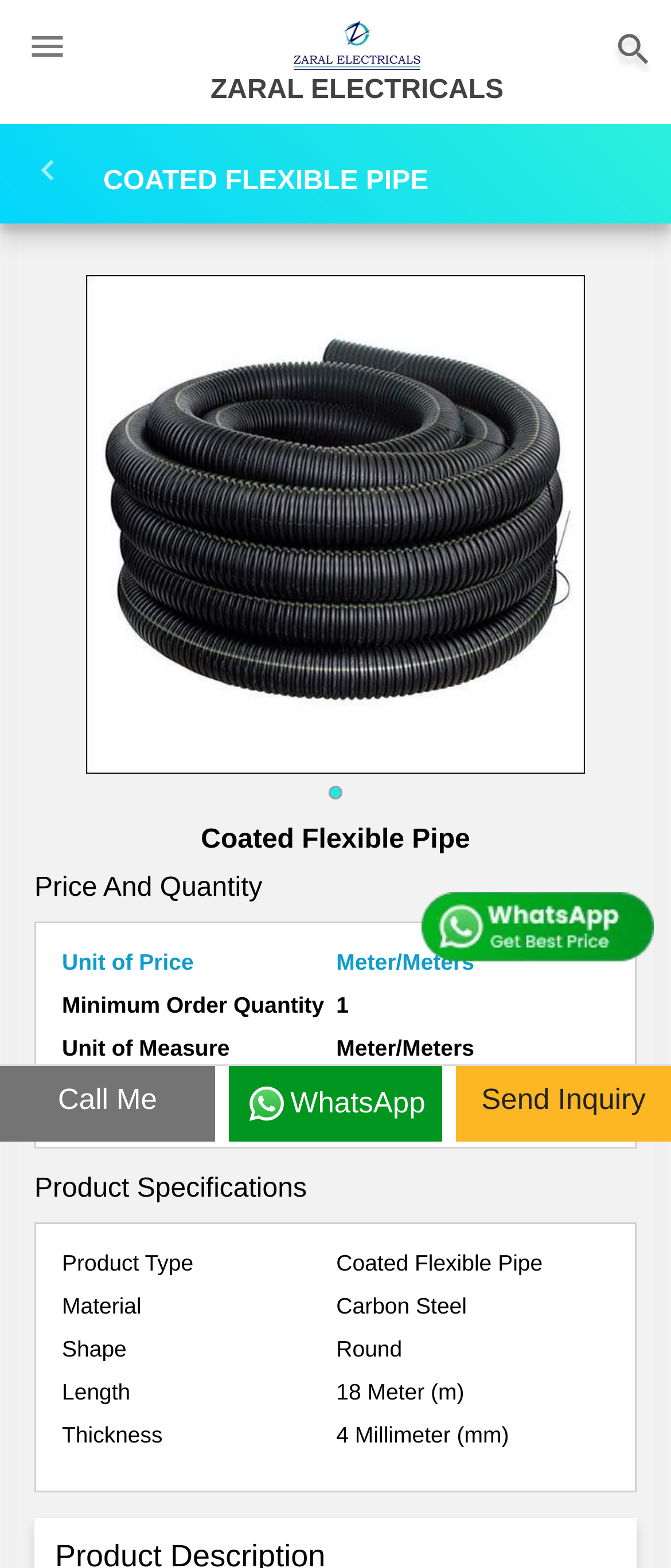What is the unit of price for Coated Flexible Pipe?
Utilize the image to construct a detailed and well-explained answer.

I found the unit of price for Coated Flexible Pipe by looking at the section 'Price And Quantity' where it lists the unit of price as 'Meter/Meters'.